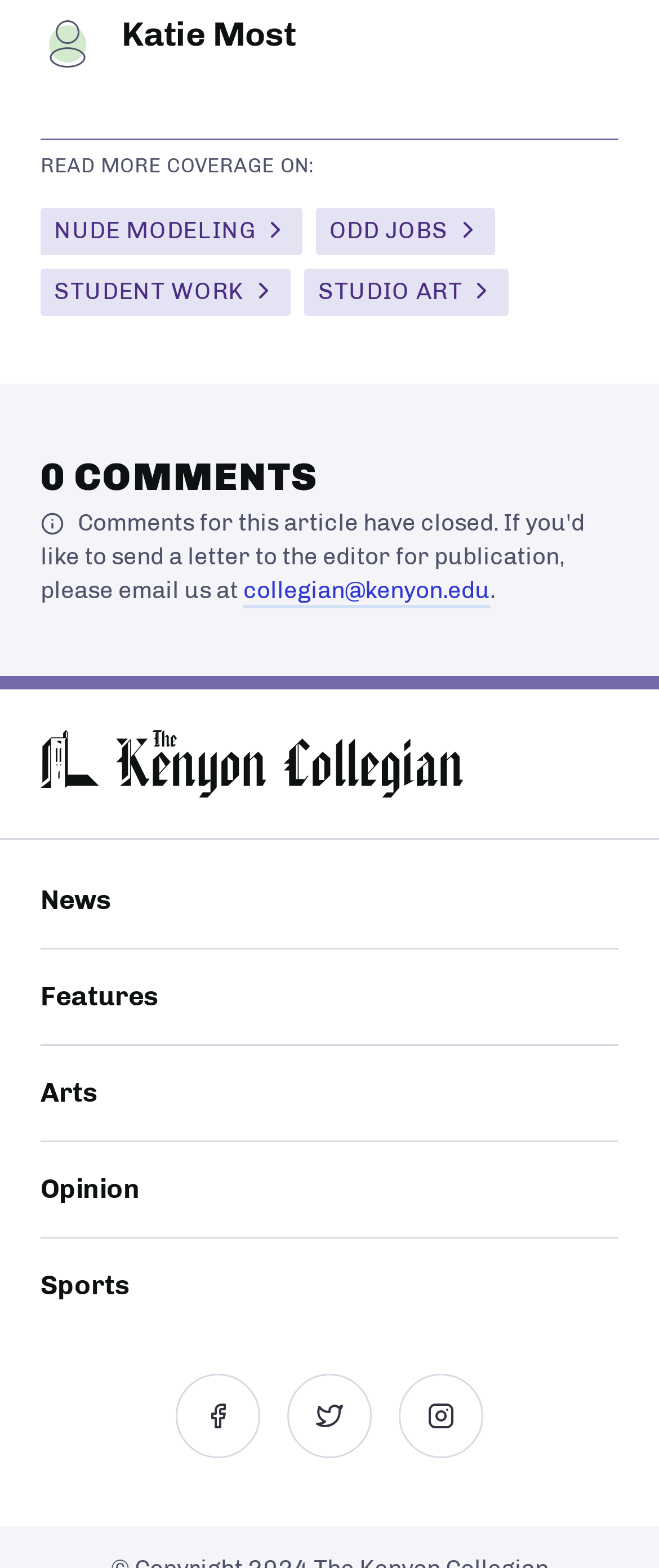Locate the coordinates of the bounding box for the clickable region that fulfills this instruction: "View student work".

[0.062, 0.172, 0.442, 0.202]